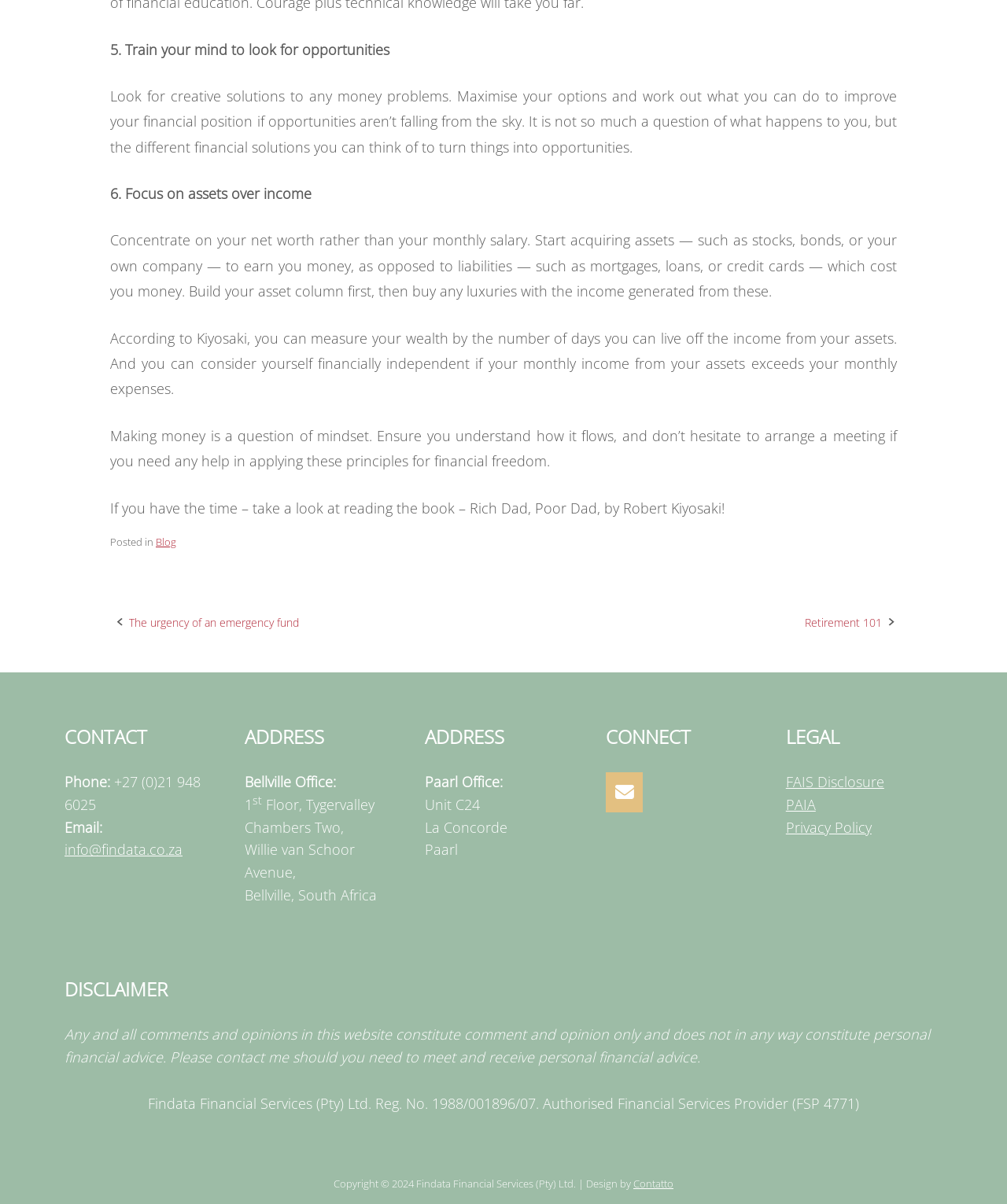Use a single word or phrase to answer the question:
What is the name of the book recommended by the author?

Rich Dad, Poor Dad